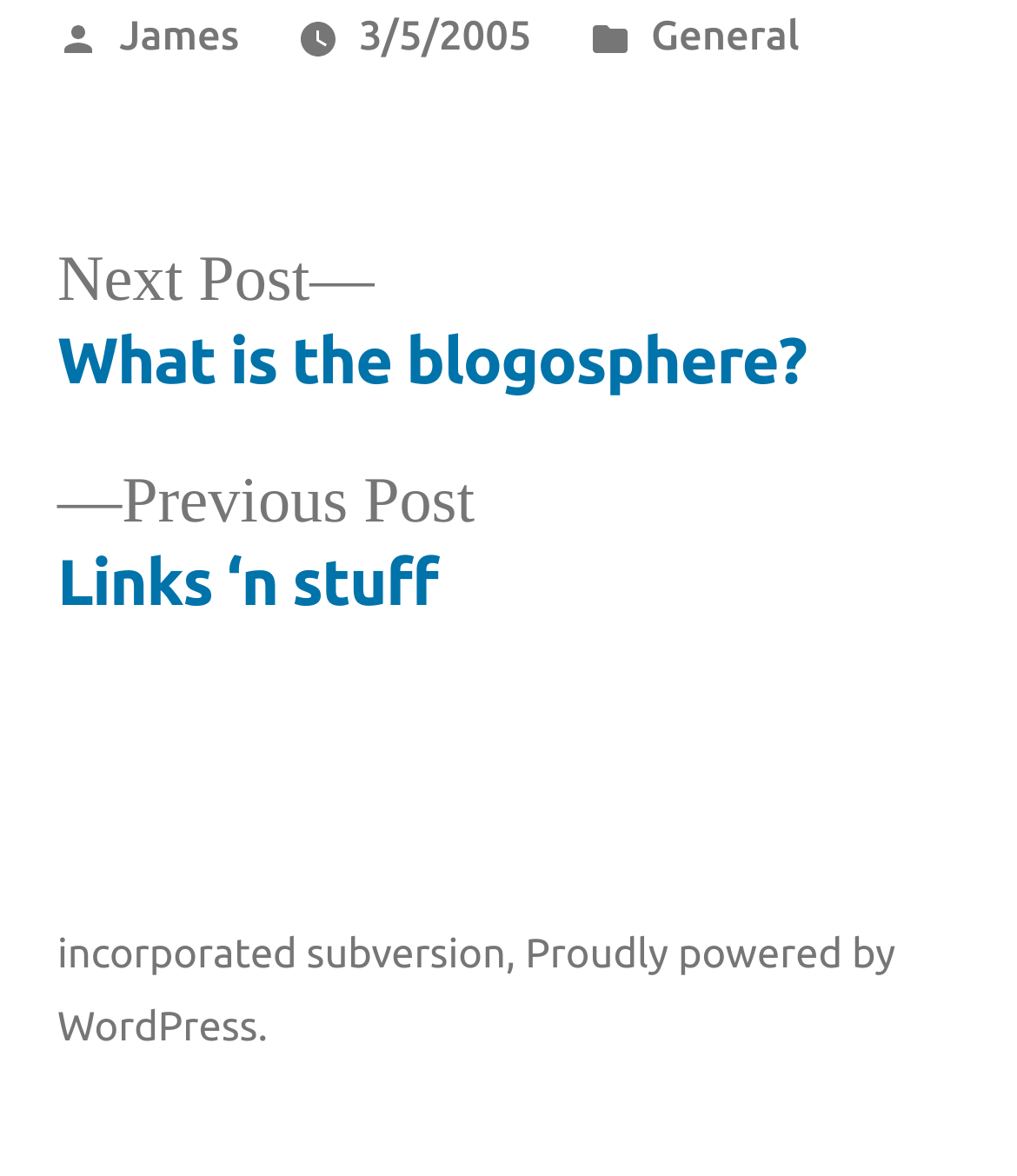What is the title of the previous post?
Provide a short answer using one word or a brief phrase based on the image.

Links ‘n stuff